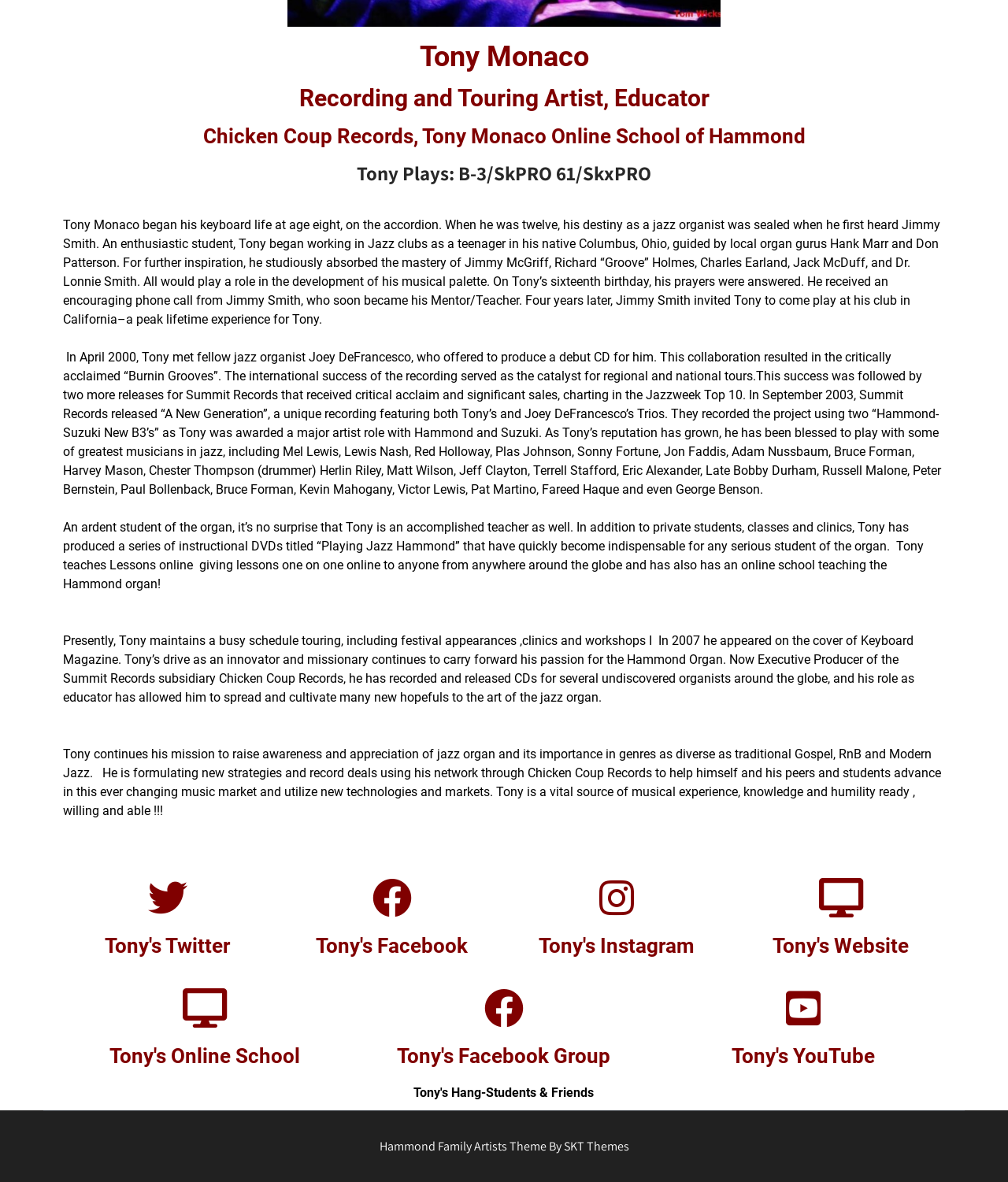Locate the UI element described as follows: "CONTACT". Return the bounding box coordinates as four float numbers between 0 and 1 in the order [left, top, right, bottom].

None